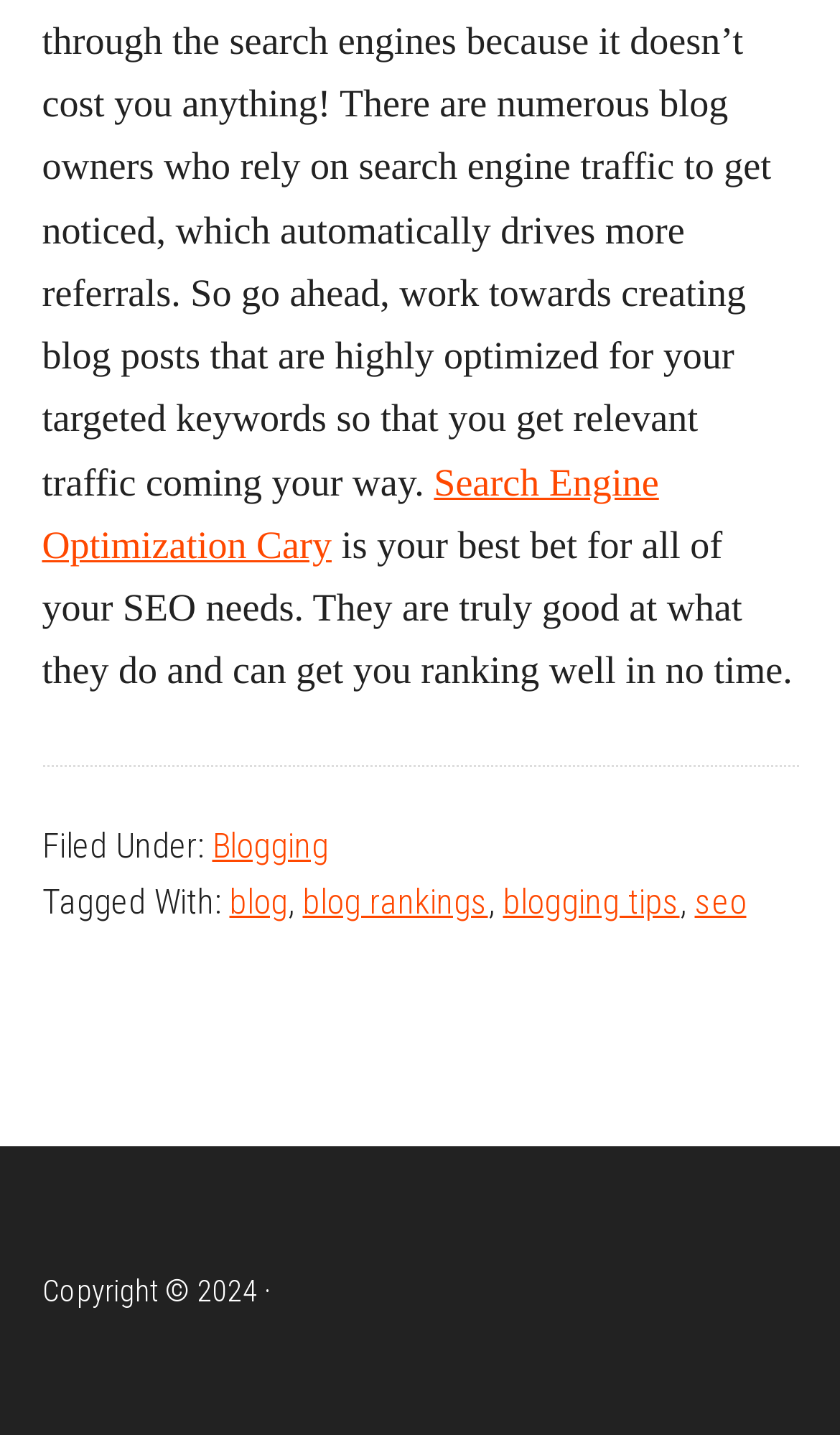Please provide the bounding box coordinate of the region that matches the element description: Experimental Studies. Coordinates should be in the format (top-left x, top-left y, bottom-right x, bottom-right y) and all values should be between 0 and 1.

None